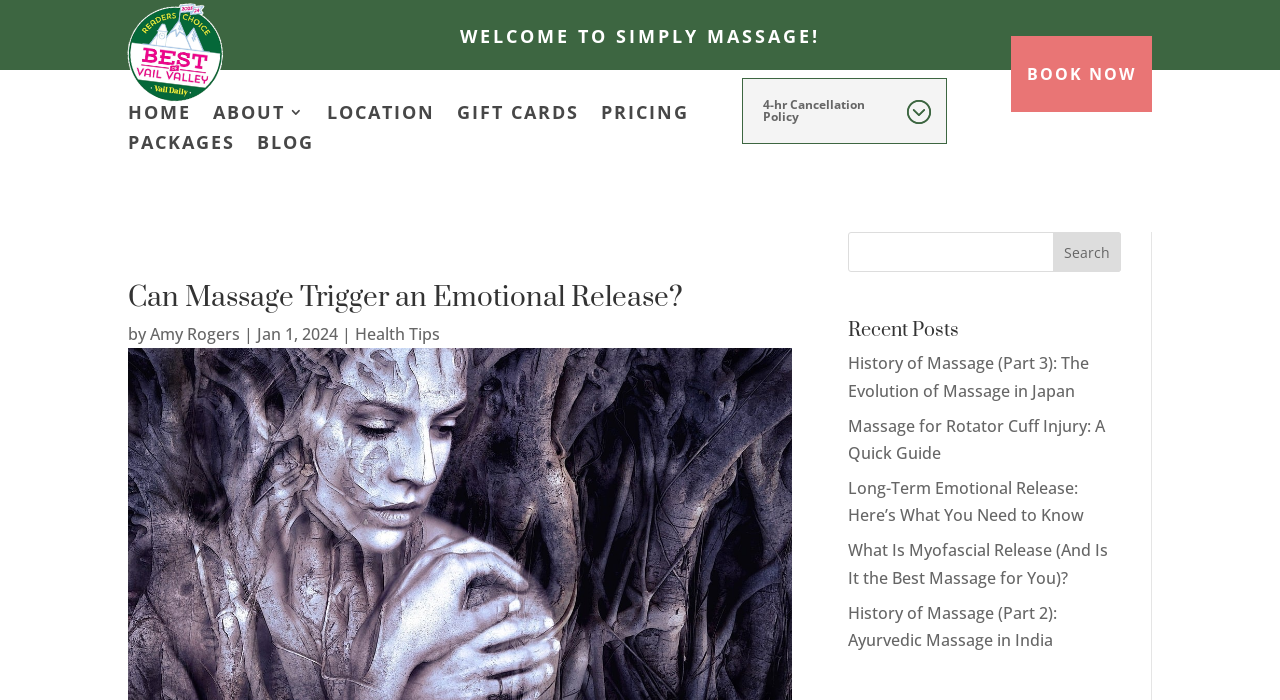Determine the bounding box coordinates of the section I need to click to execute the following instruction: "Visit the 'HOME' page". Provide the coordinates as four float numbers between 0 and 1, i.e., [left, top, right, bottom].

[0.1, 0.15, 0.149, 0.181]